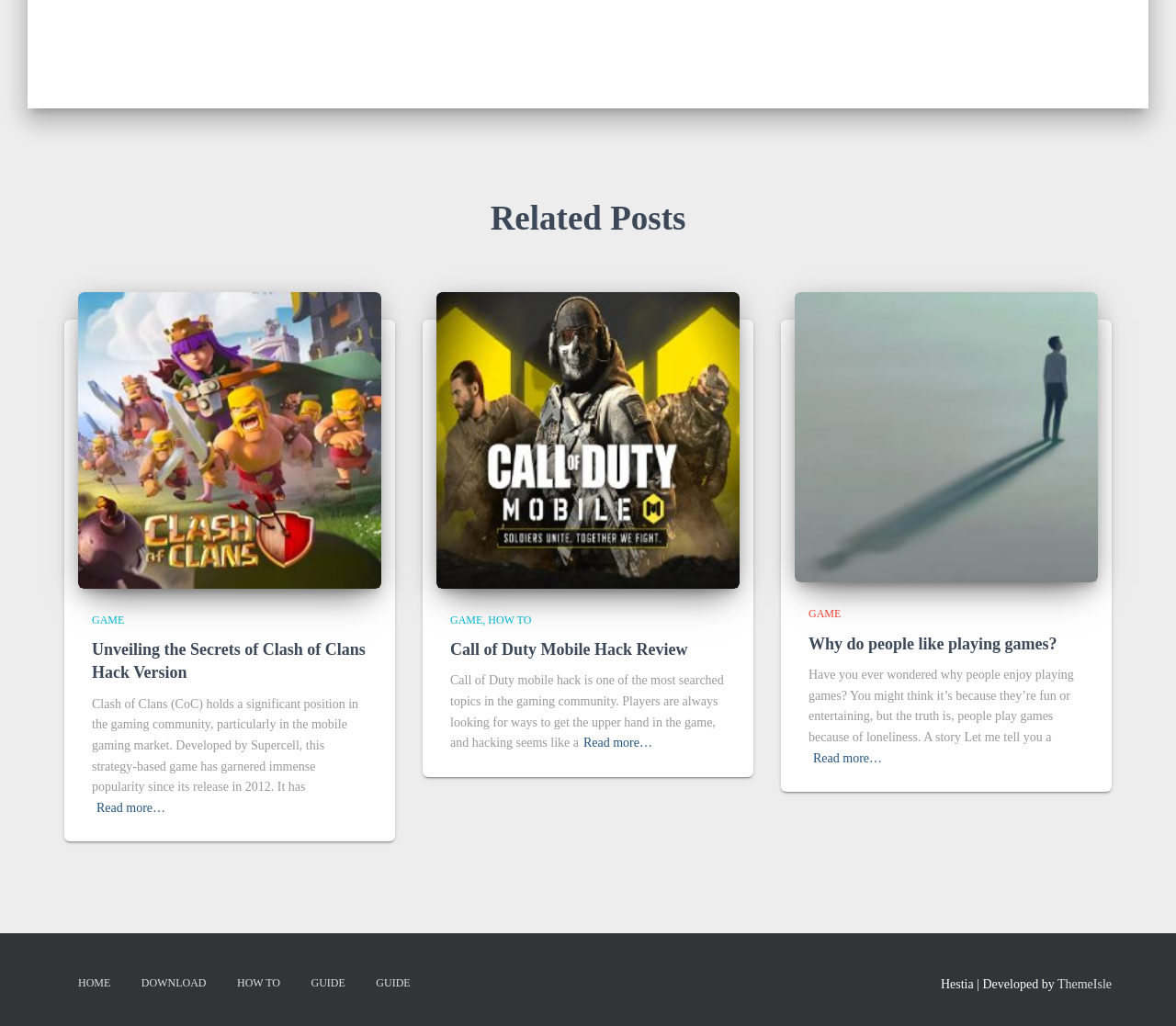Could you determine the bounding box coordinates of the clickable element to complete the instruction: "Click on 'HOME'"? Provide the coordinates as four float numbers between 0 and 1, i.e., [left, top, right, bottom].

[0.055, 0.937, 0.106, 0.981]